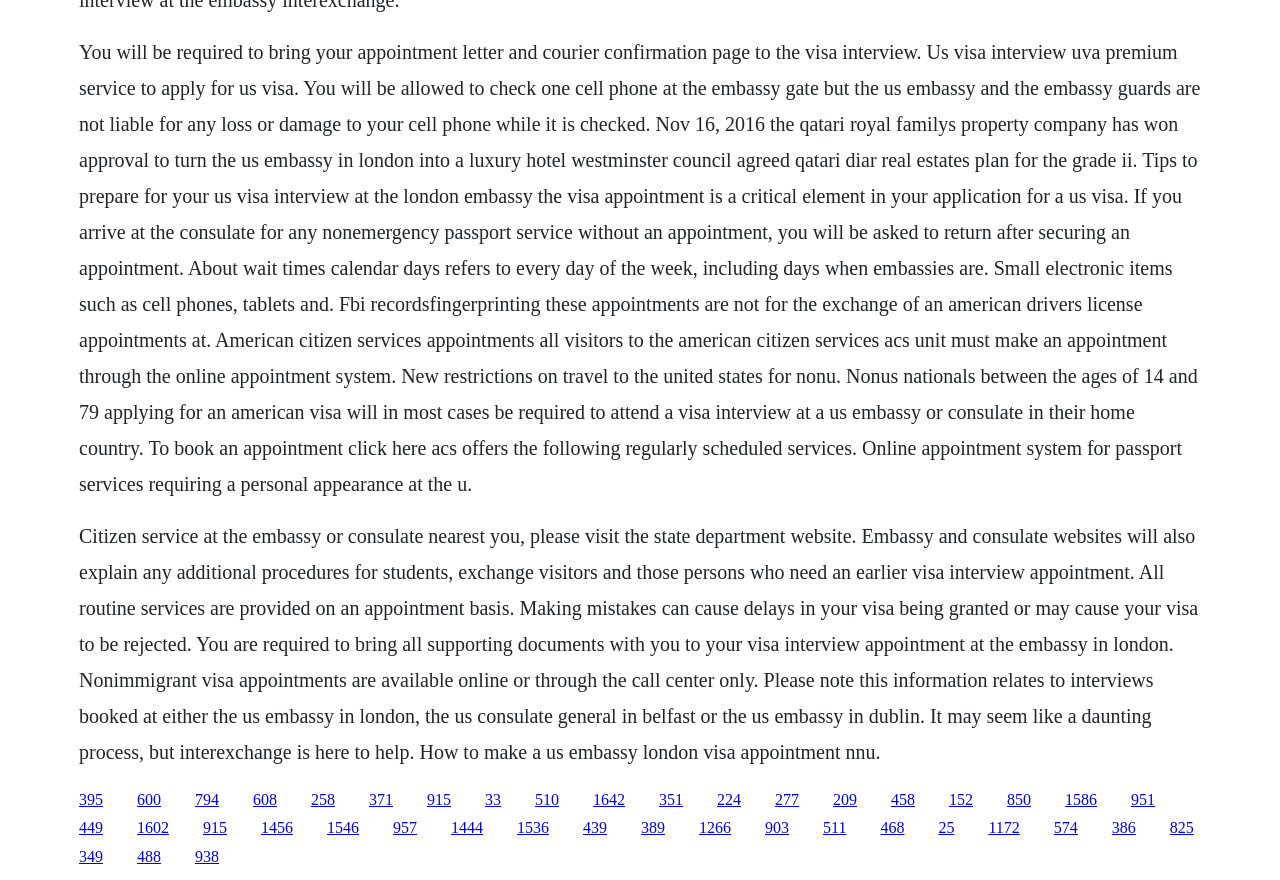Please predict the bounding box coordinates of the element's region where a click is necessary to complete the following instruction: "Click the link to get information about non-US nationals". The coordinates should be represented by four float numbers between 0 and 1, i.e., [left, top, right, bottom].

[0.243, 0.898, 0.262, 0.918]